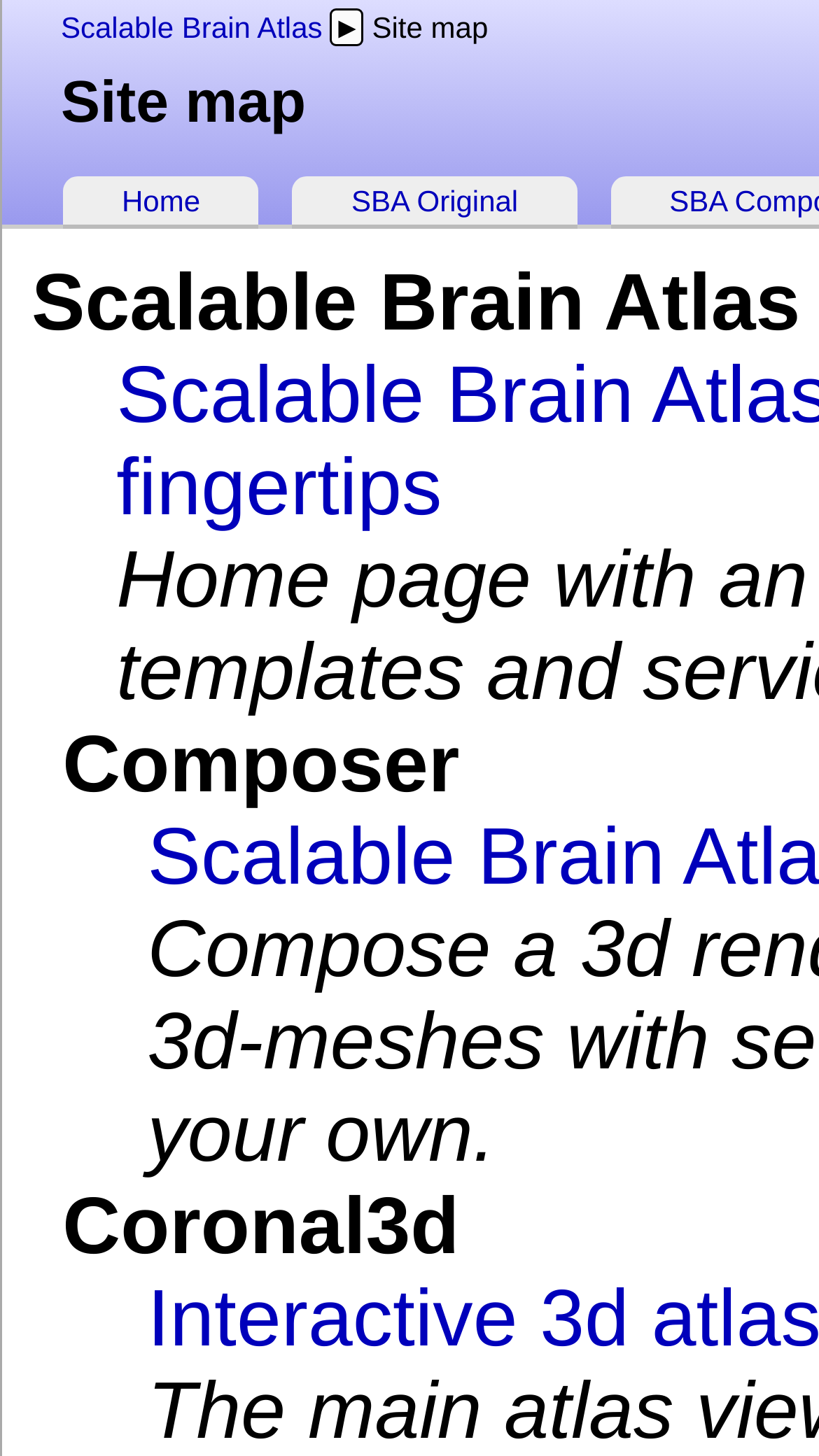Using the webpage screenshot, locate the HTML element that fits the following description and provide its bounding box: "aria-label="Advertisement" name="aswift_1" title="Advertisement"".

None